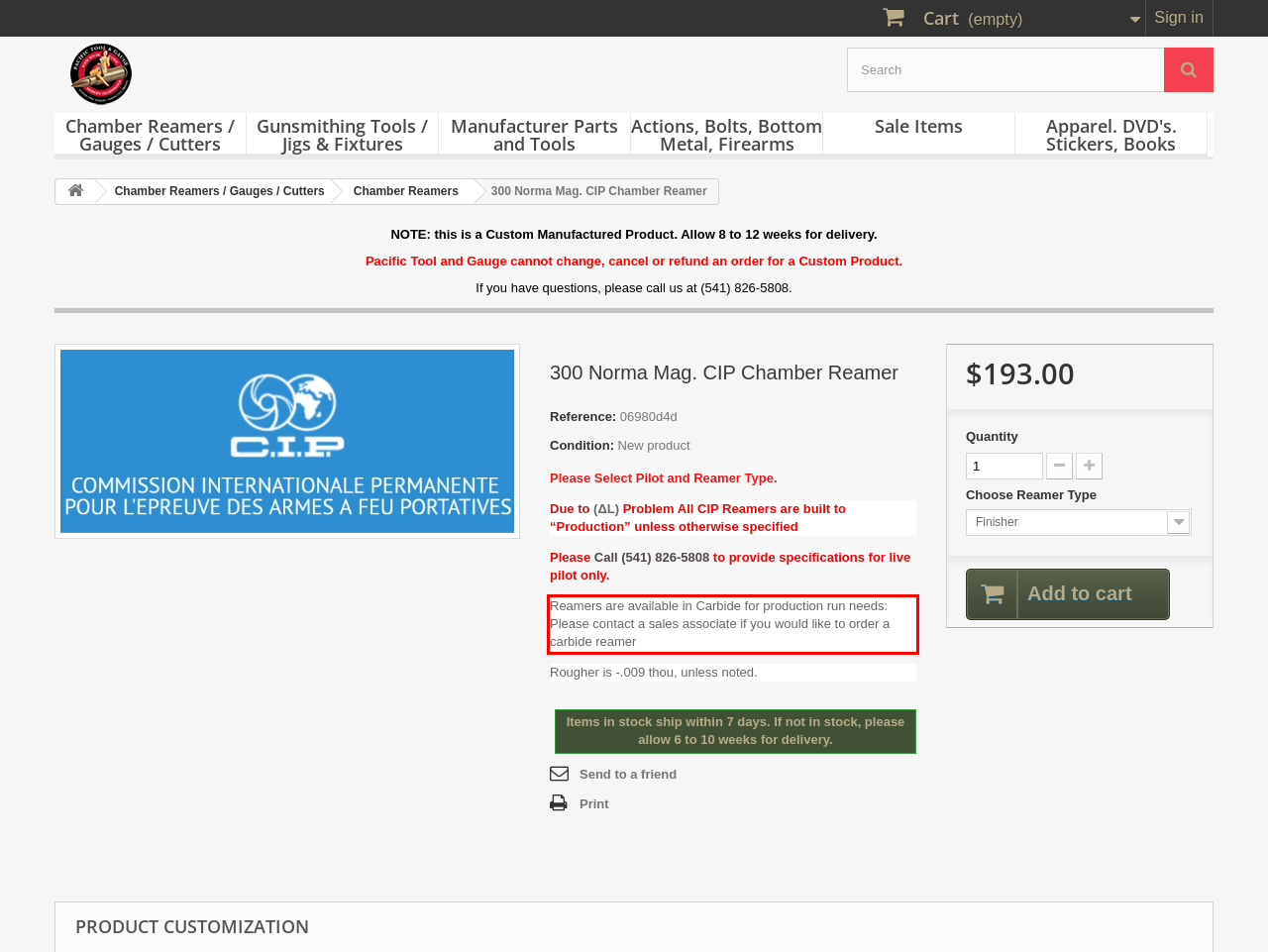Extract and provide the text found inside the red rectangle in the screenshot of the webpage.

Reamers are available in Carbide for production run needs: Please contact a sales associate if you would like to order a carbide reamer